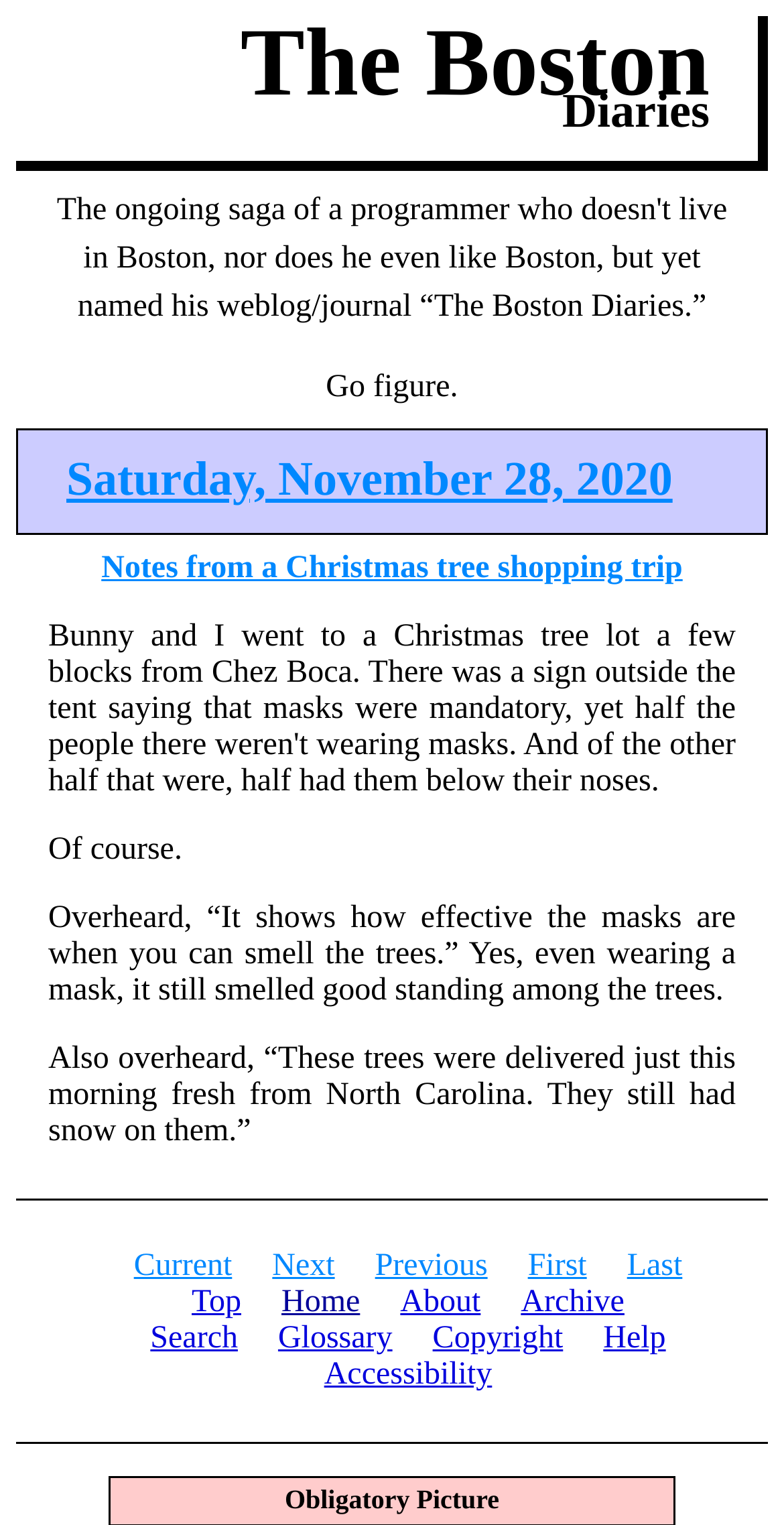What is the date of the journal entry?
Using the screenshot, give a one-word or short phrase answer.

Saturday, November 28, 2020